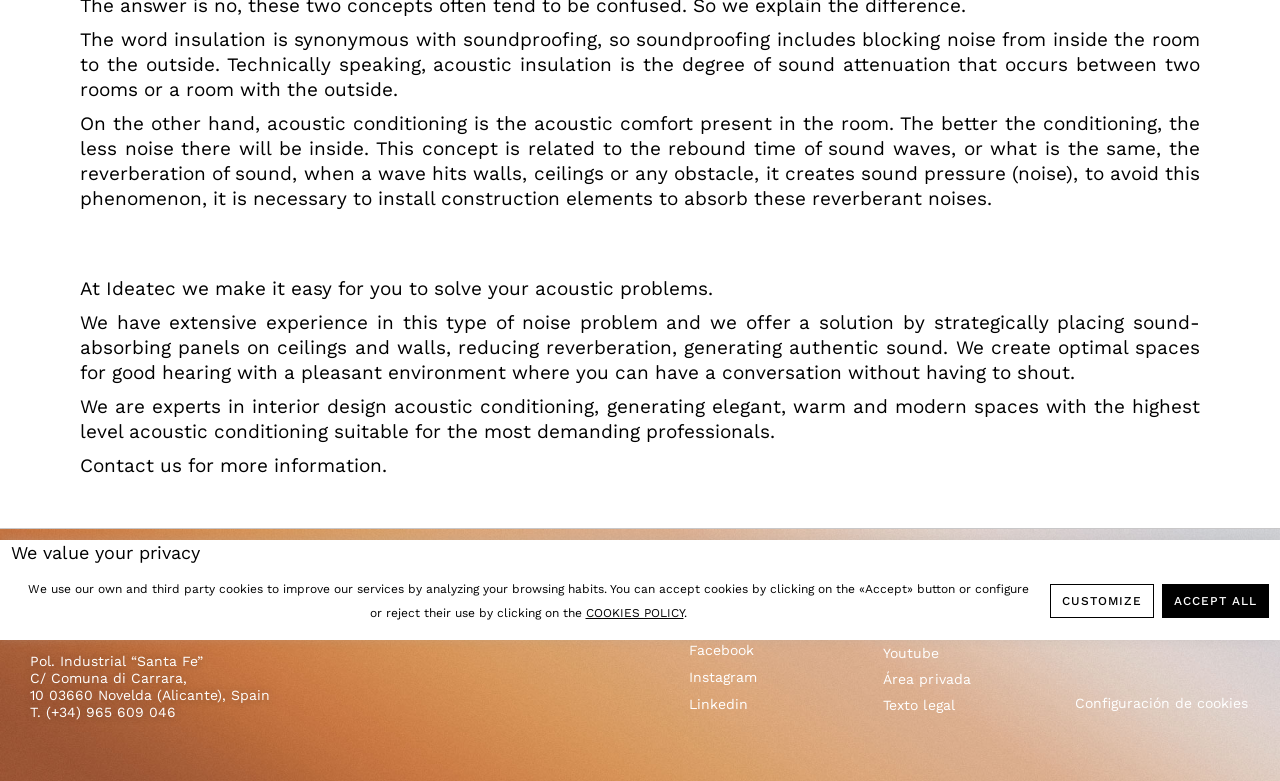Please provide the bounding box coordinates in the format (top-left x, top-left y, bottom-right x, bottom-right y). Remember, all values are floating point numbers between 0 and 1. What is the bounding box coordinate of the region described as: Facebook

[0.539, 0.817, 0.589, 0.848]